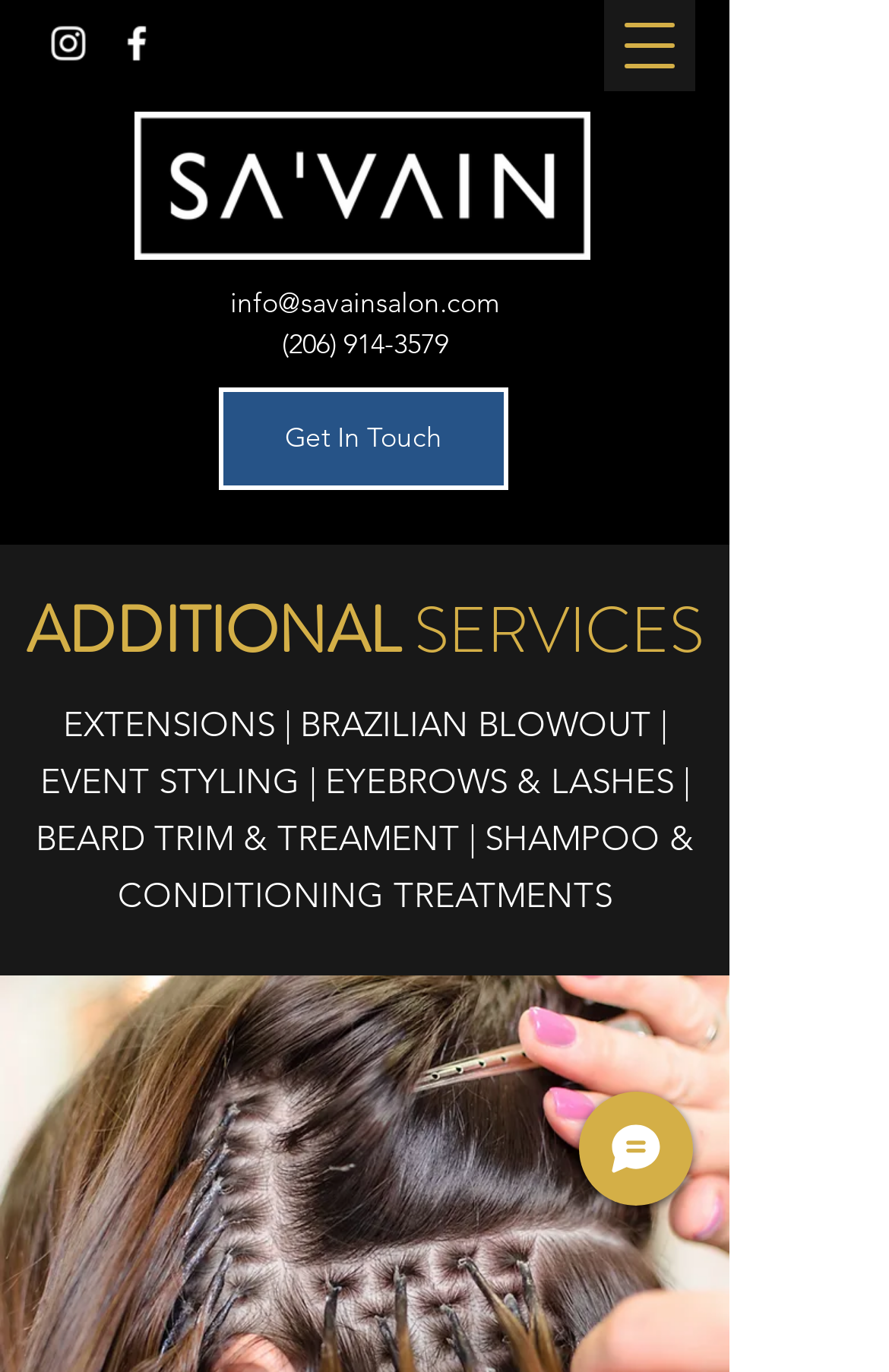Answer this question in one word or a short phrase: How many social media links are there?

2